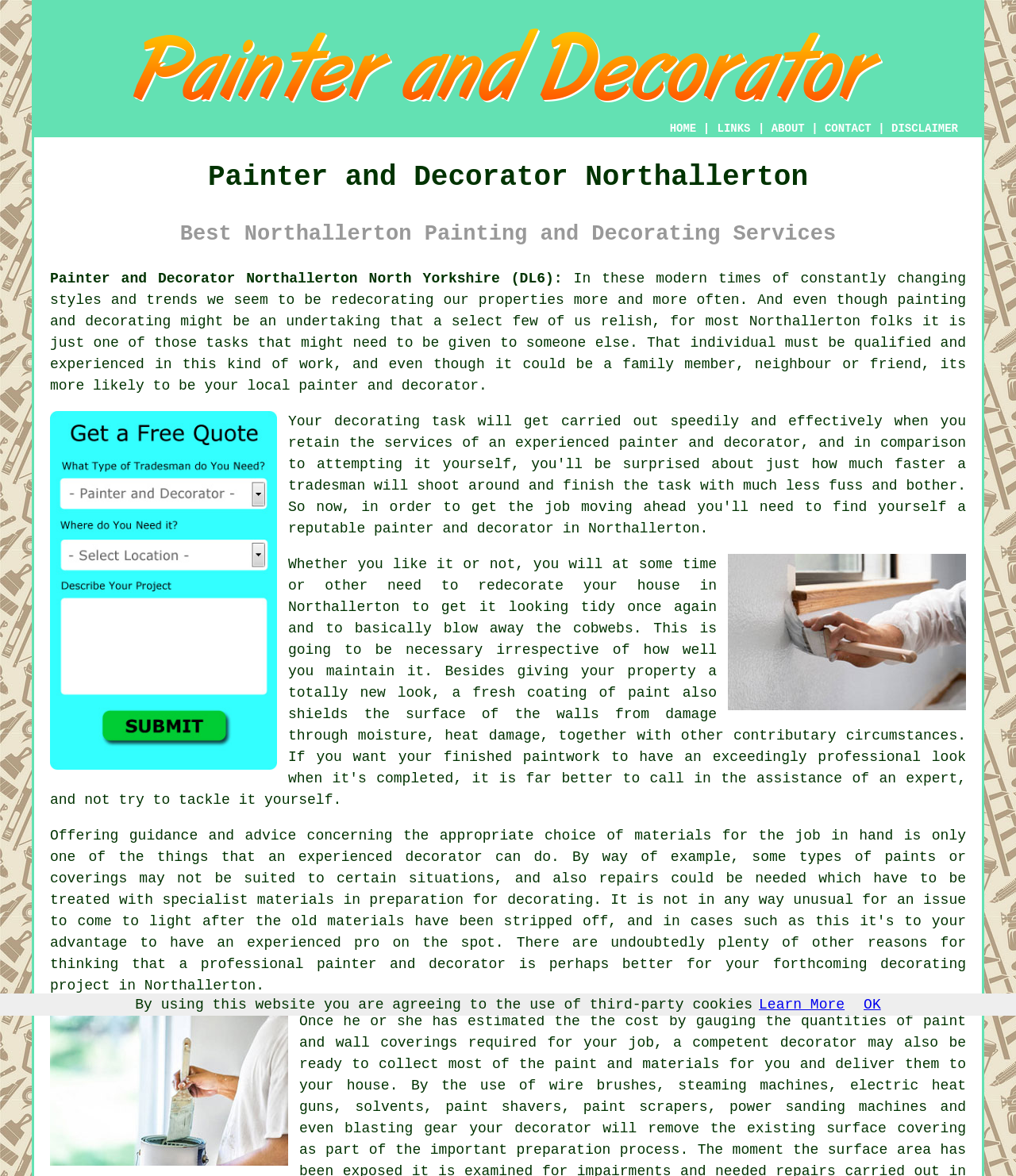Provide a brief response to the question using a single word or phrase: 
What is the location of the service provider?

Northallerton North Yorkshire